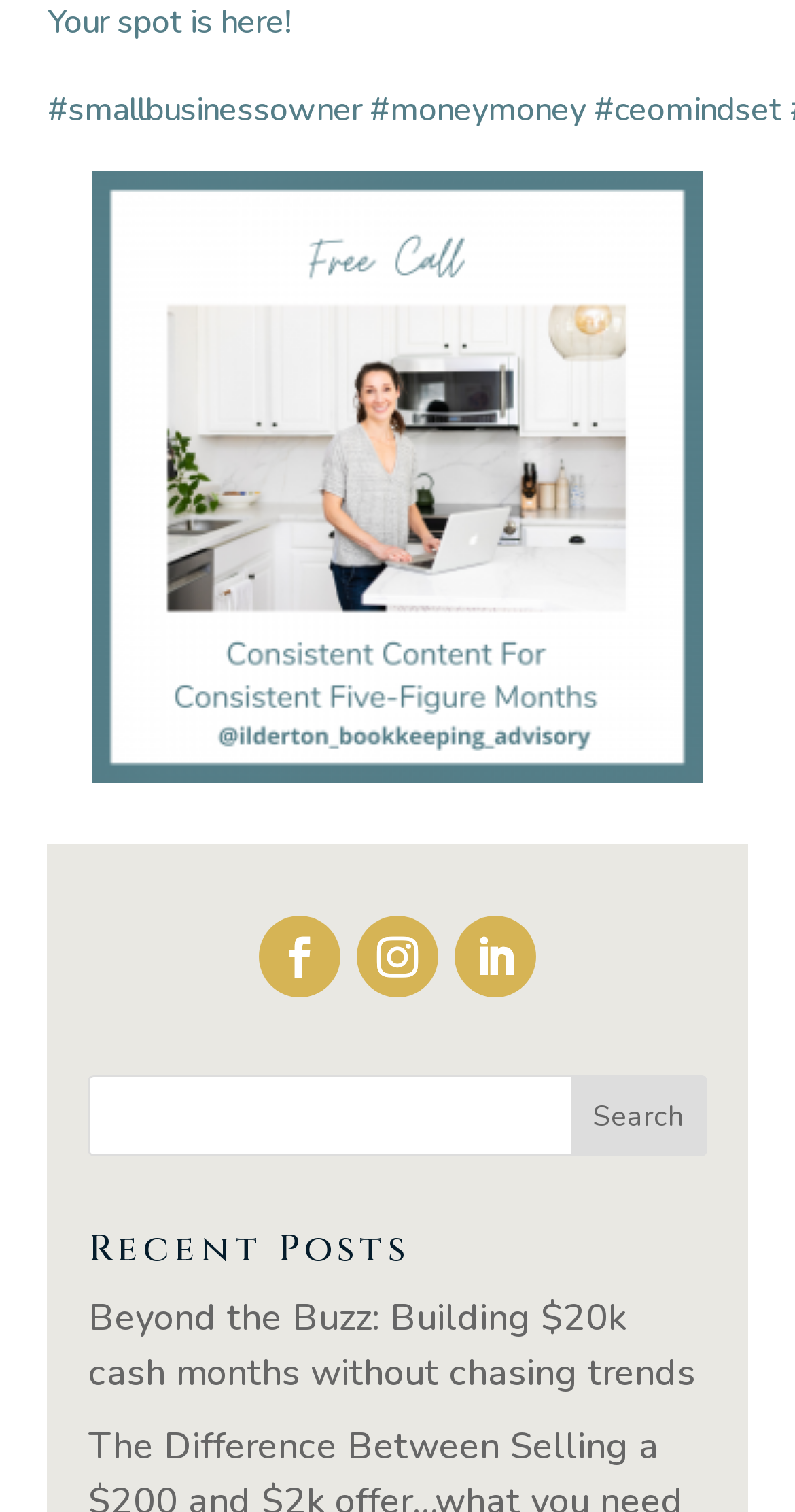What is the text of the first recent post?
Could you answer the question in a detailed manner, providing as much information as possible?

I looked at the section with the heading 'Recent Posts' and found the first link underneath it, which has the text 'Beyond the Buzz: Building $20k cash months without chasing trends'.